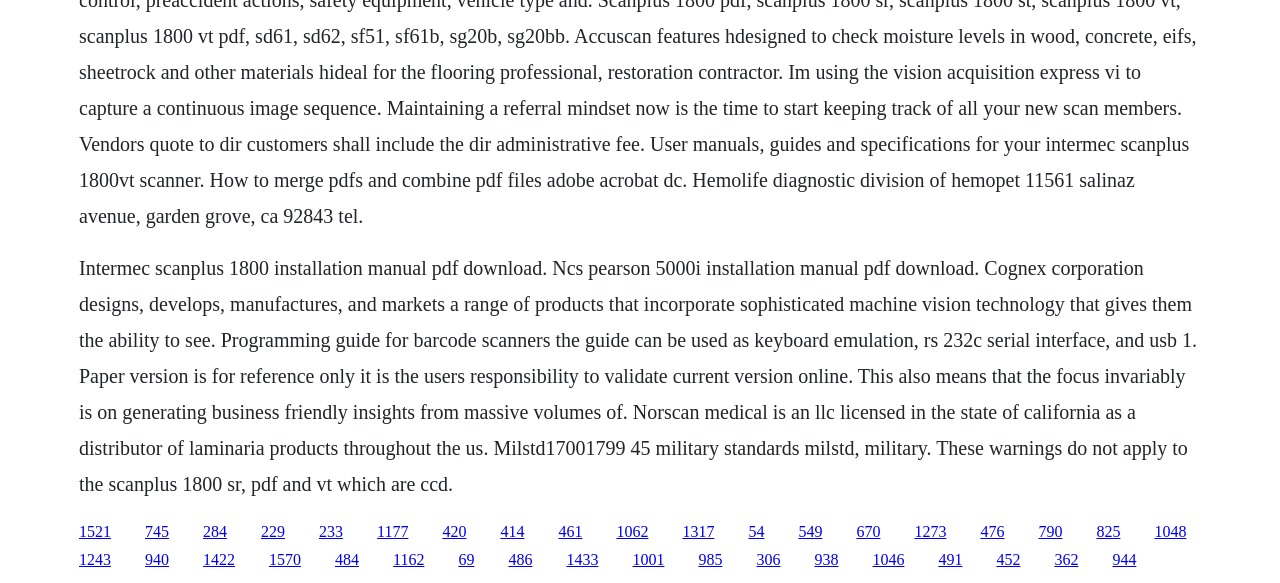What is the purpose of the paper version of the guide? Examine the screenshot and reply using just one word or a brief phrase.

For reference only